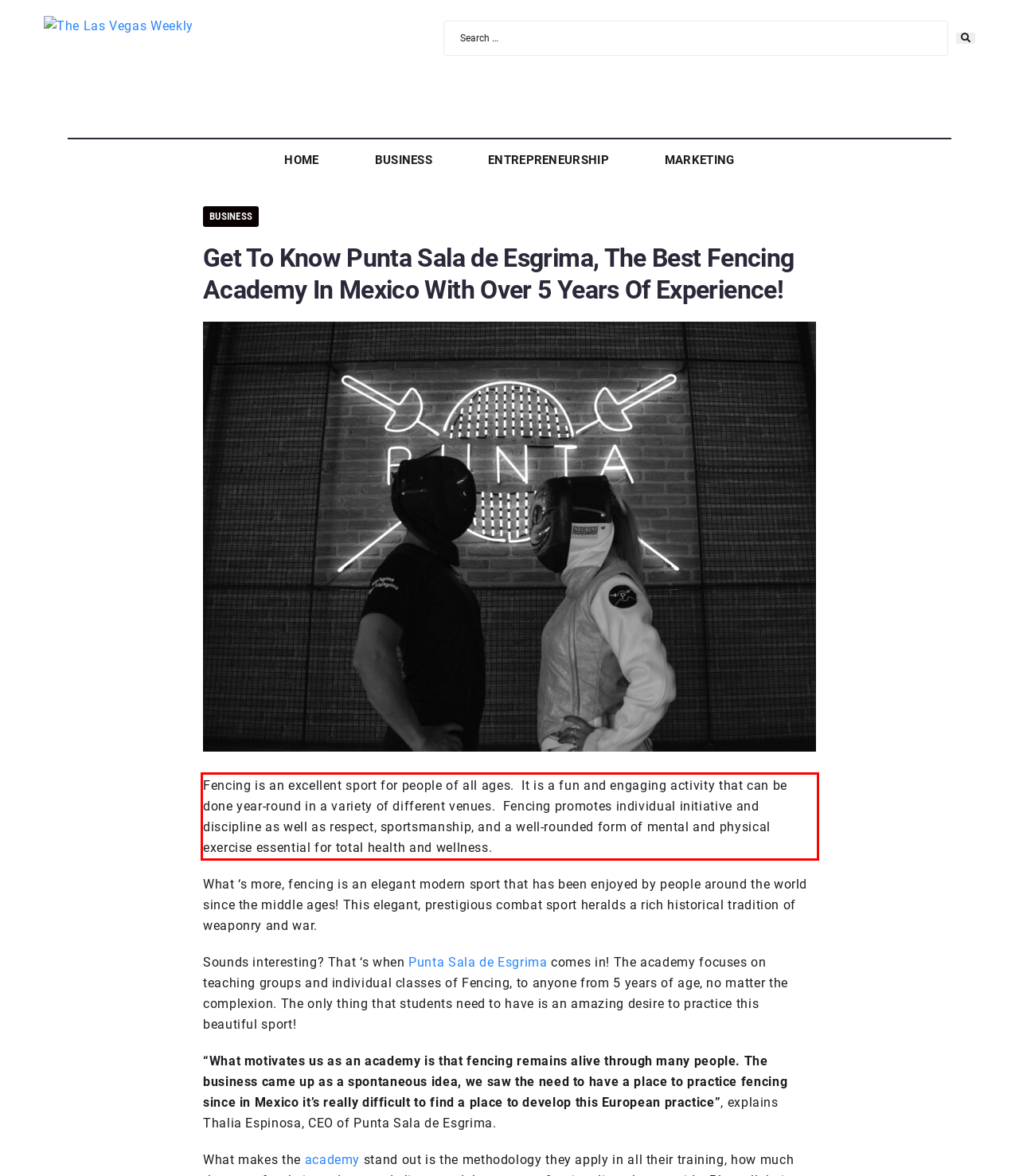Inspect the webpage screenshot that has a red bounding box and use OCR technology to read and display the text inside the red bounding box.

Fencing is an excellent sport for people of all ages. It is a fun and engaging activity that can be done year-round in a variety of different venues. Fencing promotes individual initiative and discipline as well as respect, sportsmanship, and a well-rounded form of mental and physical exercise essential for total health and wellness.